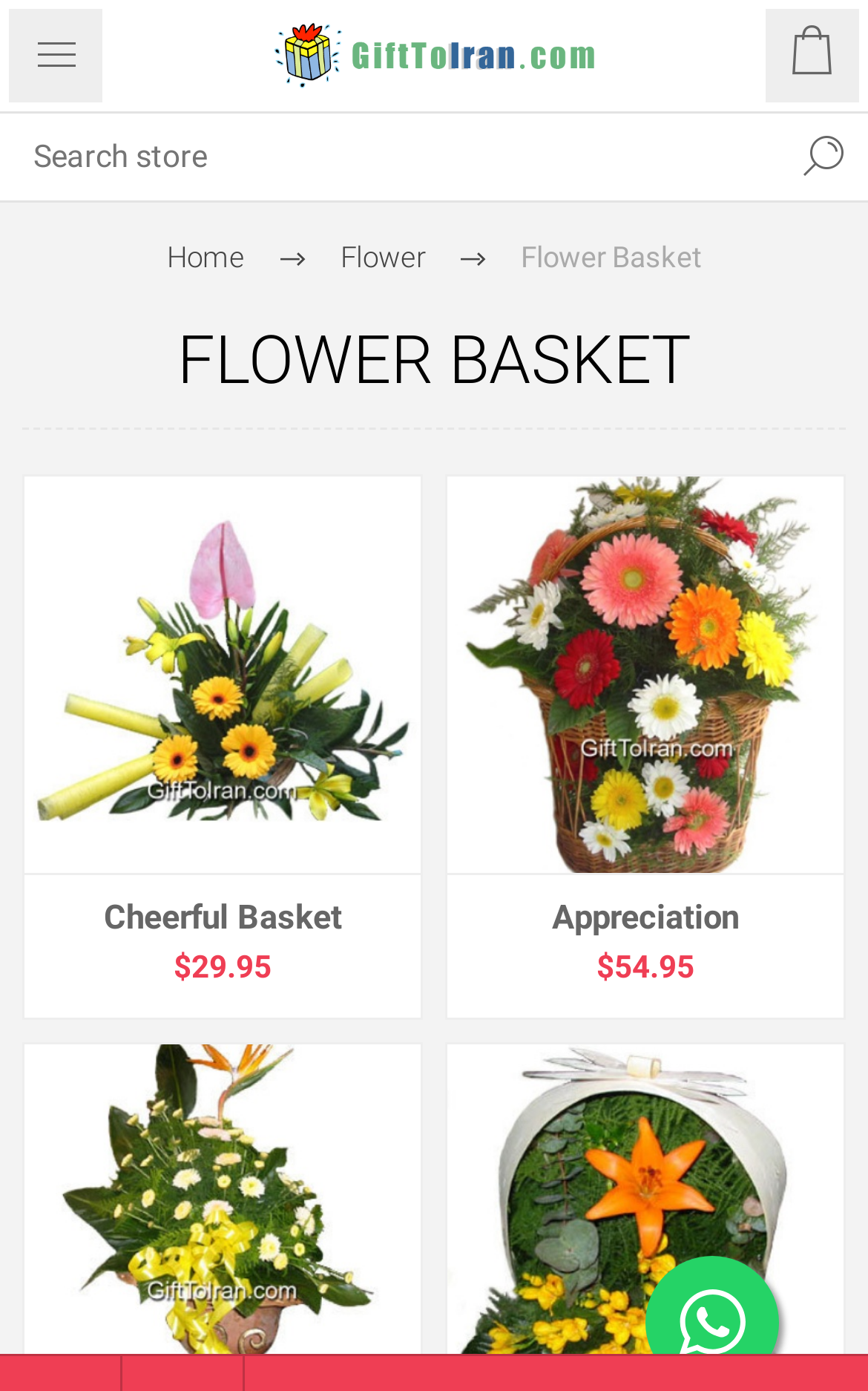Please find the bounding box coordinates of the clickable region needed to complete the following instruction: "Close the menu". The bounding box coordinates must consist of four float numbers between 0 and 1, i.e., [left, top, right, bottom].

[0.0, 0.0, 0.128, 0.08]